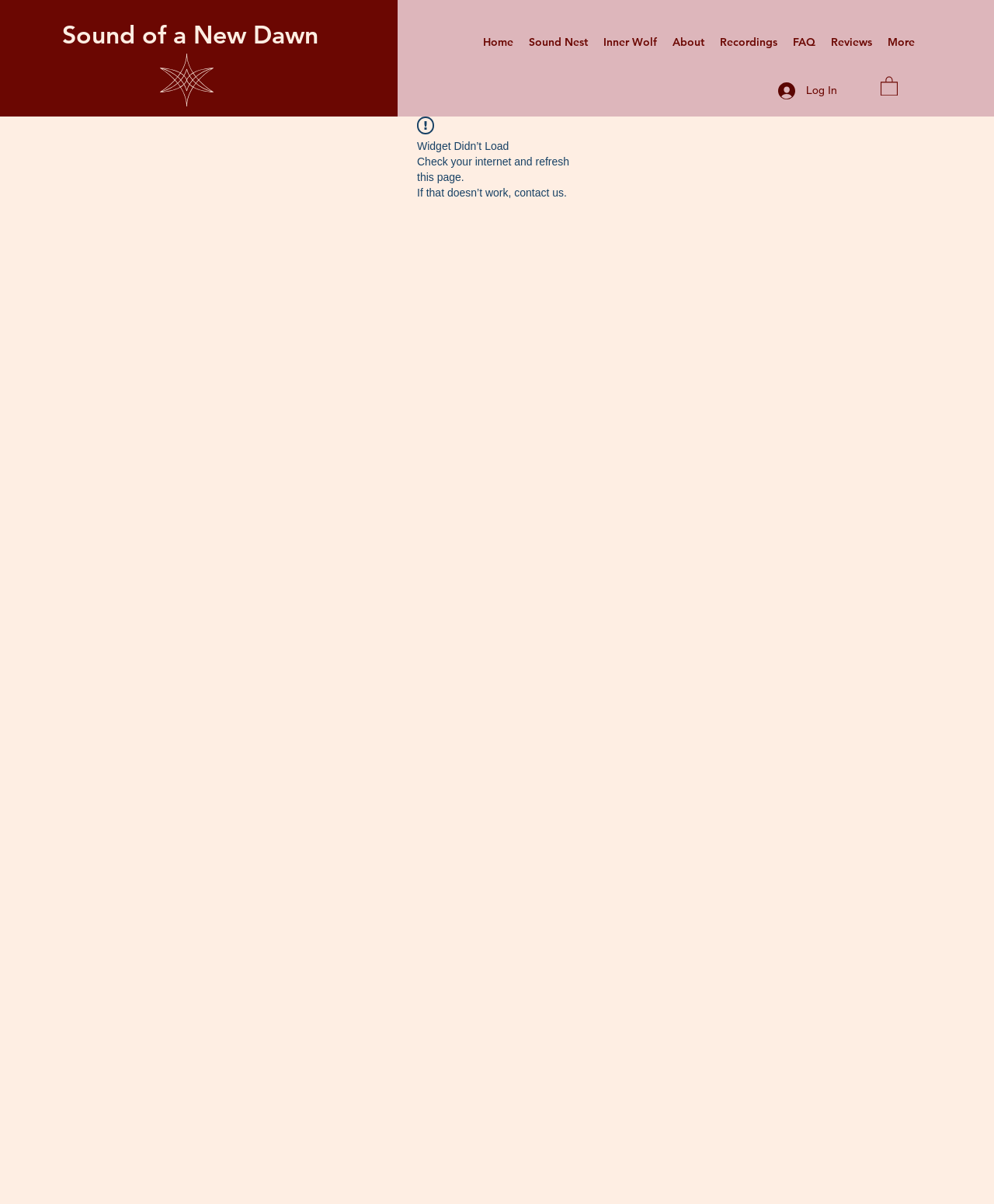Provide the bounding box coordinates of the section that needs to be clicked to accomplish the following instruction: "click on the Sound of a New Dawn link."

[0.062, 0.015, 0.32, 0.041]